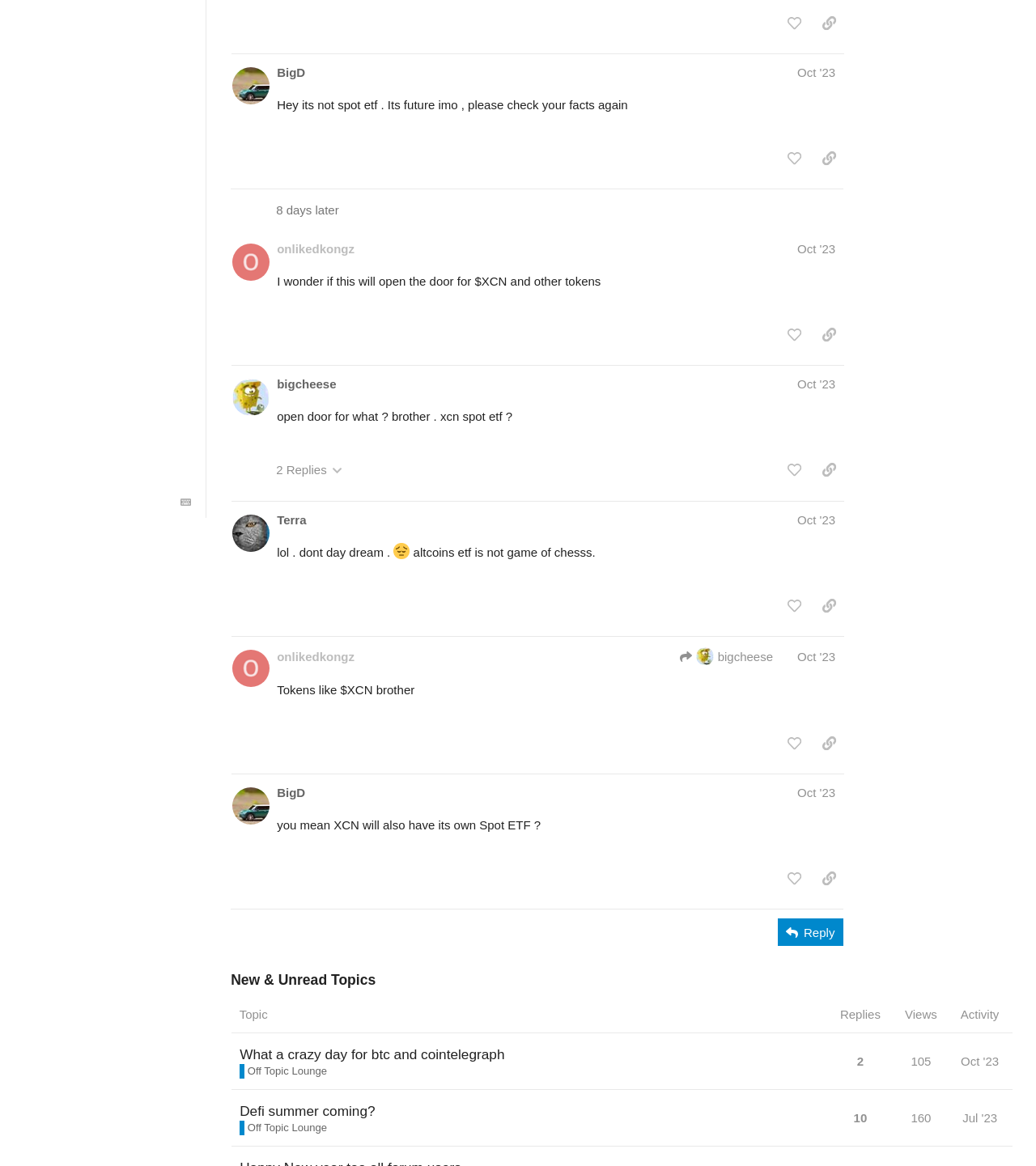From the webpage screenshot, identify the region described by title="like this post". Provide the bounding box coordinates as (top-left x, top-left y, bottom-right x, bottom-right y), with each value being a floating point number between 0 and 1.

[0.752, 0.391, 0.781, 0.415]